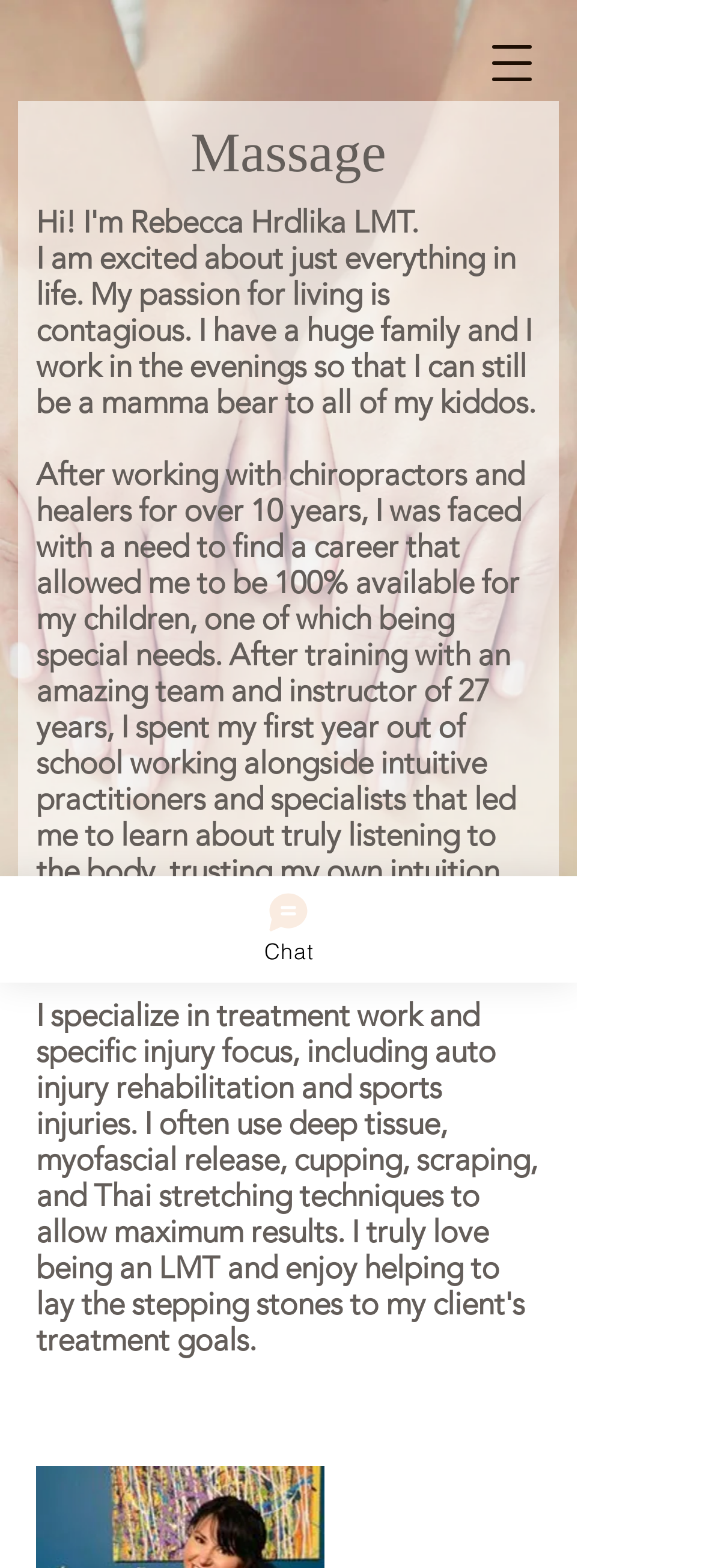From the webpage screenshot, identify the region described by Chat. Provide the bounding box coordinates as (top-left x, top-left y, bottom-right x, bottom-right y), with each value being a floating point number between 0 and 1.

[0.0, 0.559, 0.821, 0.627]